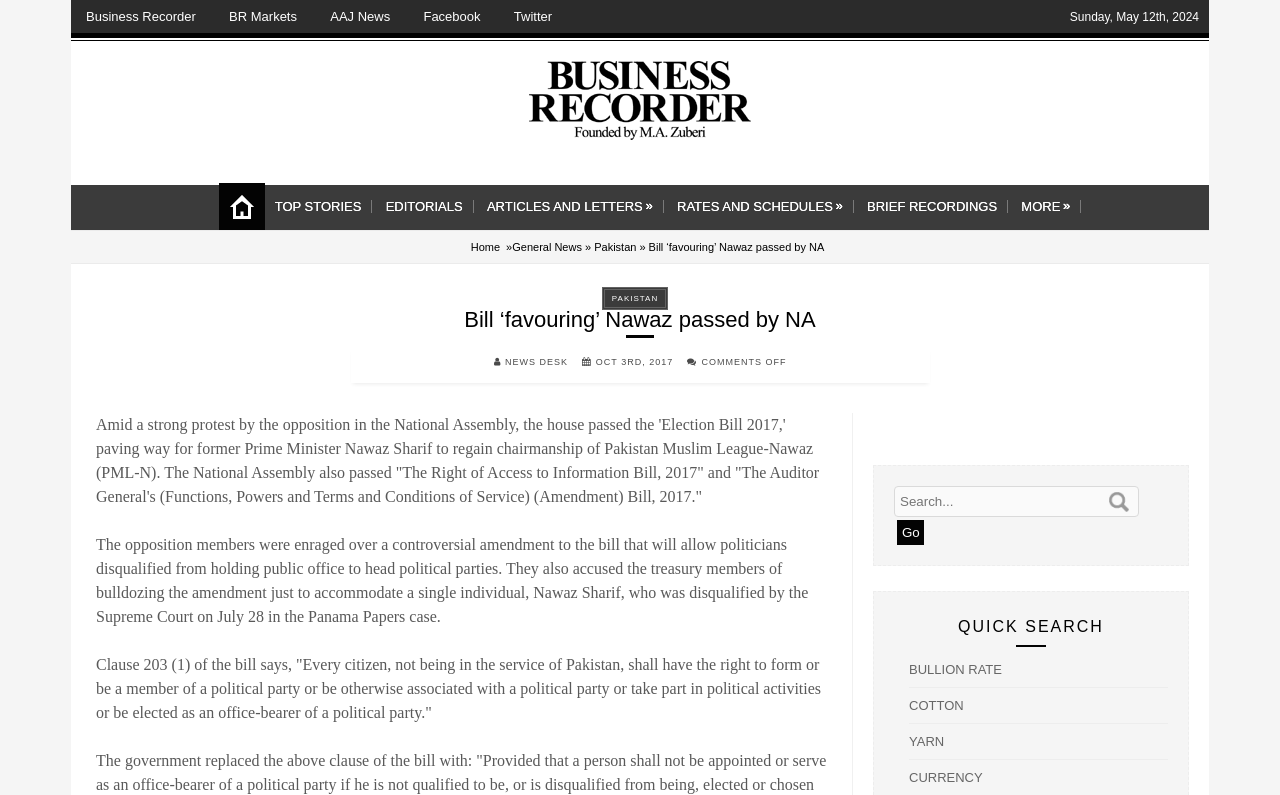Find the bounding box coordinates for the element that must be clicked to complete the instruction: "Go to the 'HOME' page". The coordinates should be four float numbers between 0 and 1, indicated as [left, top, right, bottom].

[0.171, 0.23, 0.207, 0.289]